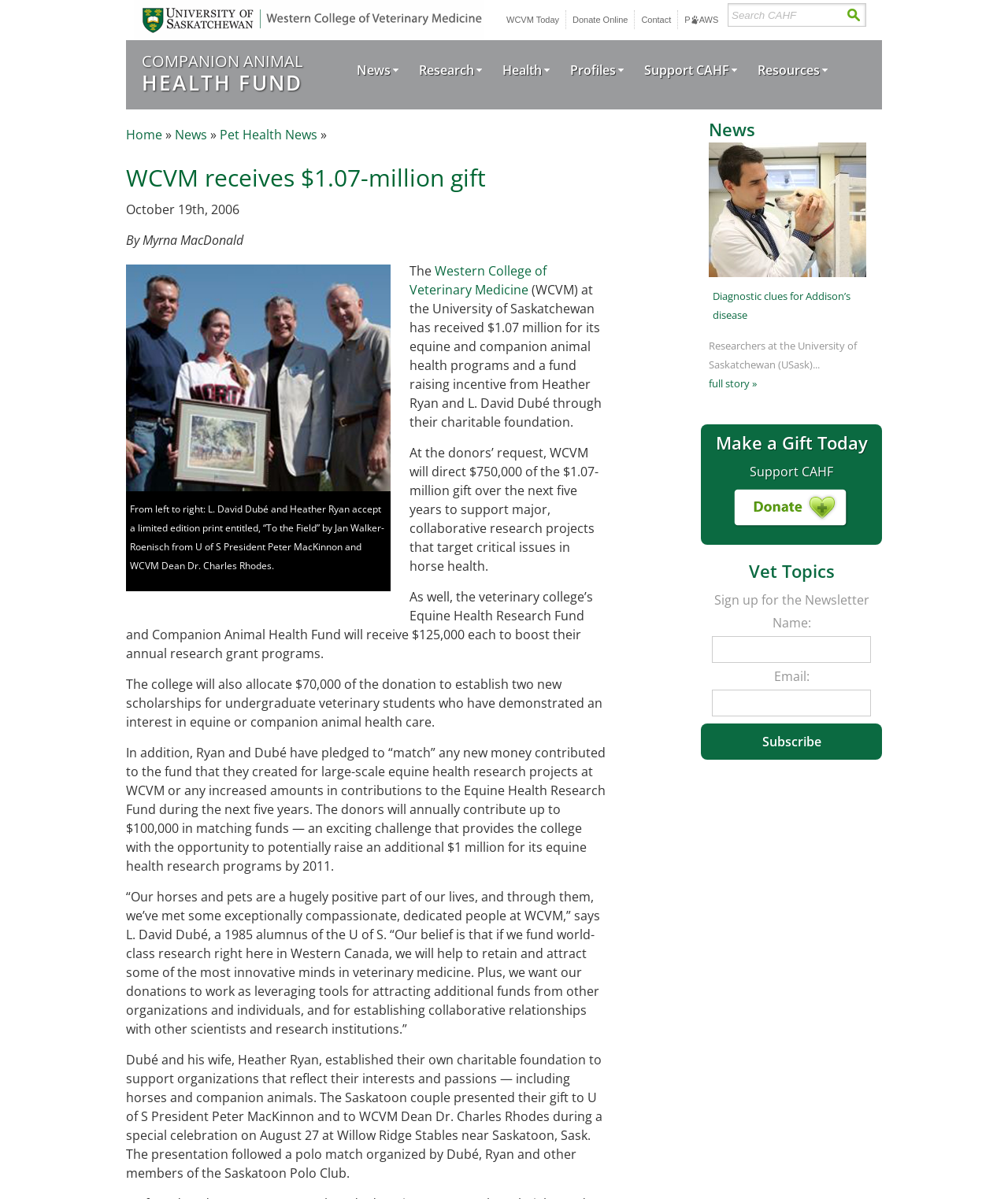Bounding box coordinates are specified in the format (top-left x, top-left y, bottom-right x, bottom-right y). All values are floating point numbers bounded between 0 and 1. Please provide the bounding box coordinate of the region this sentence describes: P AWS

[0.679, 0.012, 0.713, 0.02]